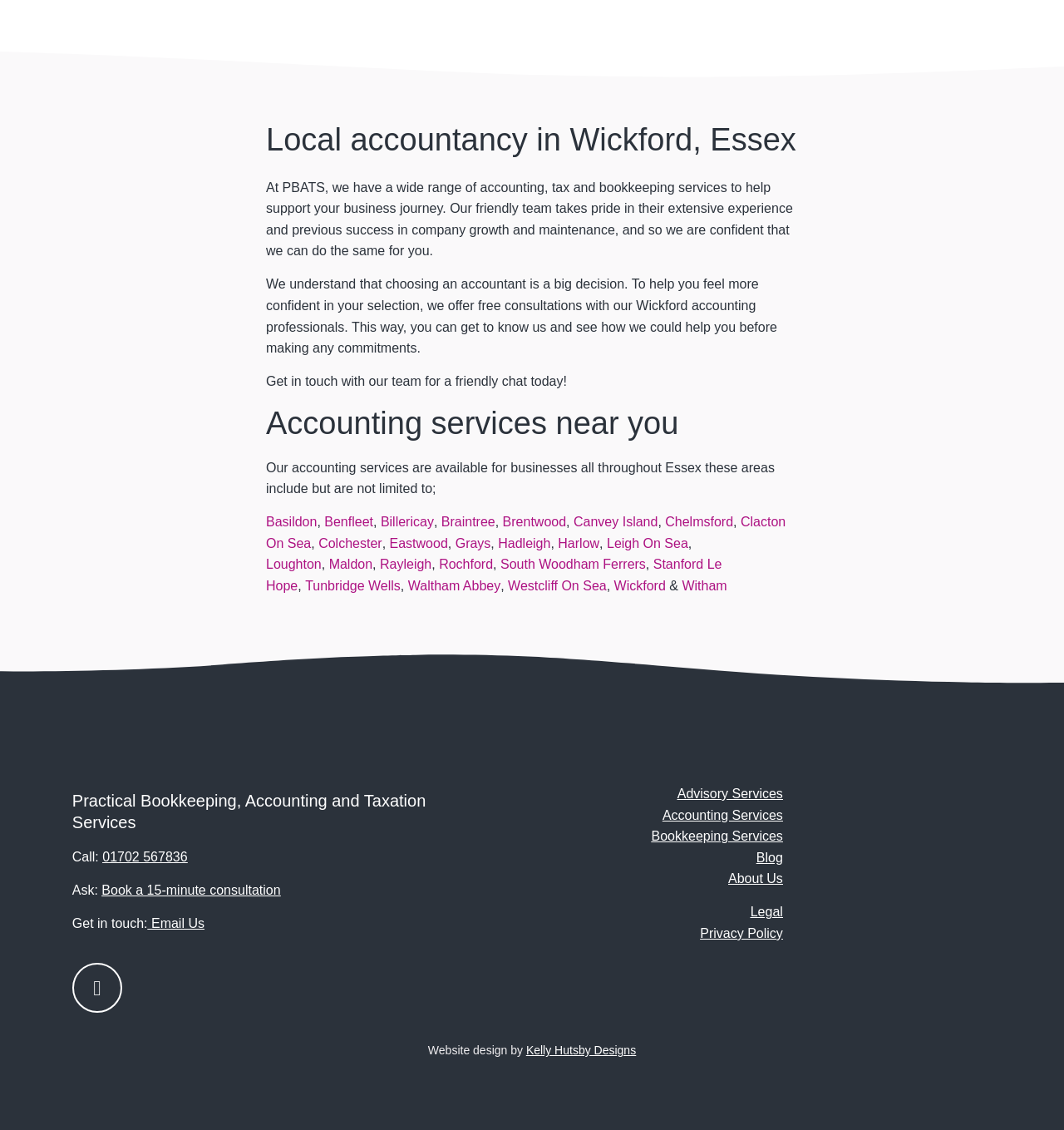Please provide the bounding box coordinates for the UI element as described: "South Woodham Ferrers". The coordinates must be four floats between 0 and 1, represented as [left, top, right, bottom].

[0.47, 0.493, 0.607, 0.506]